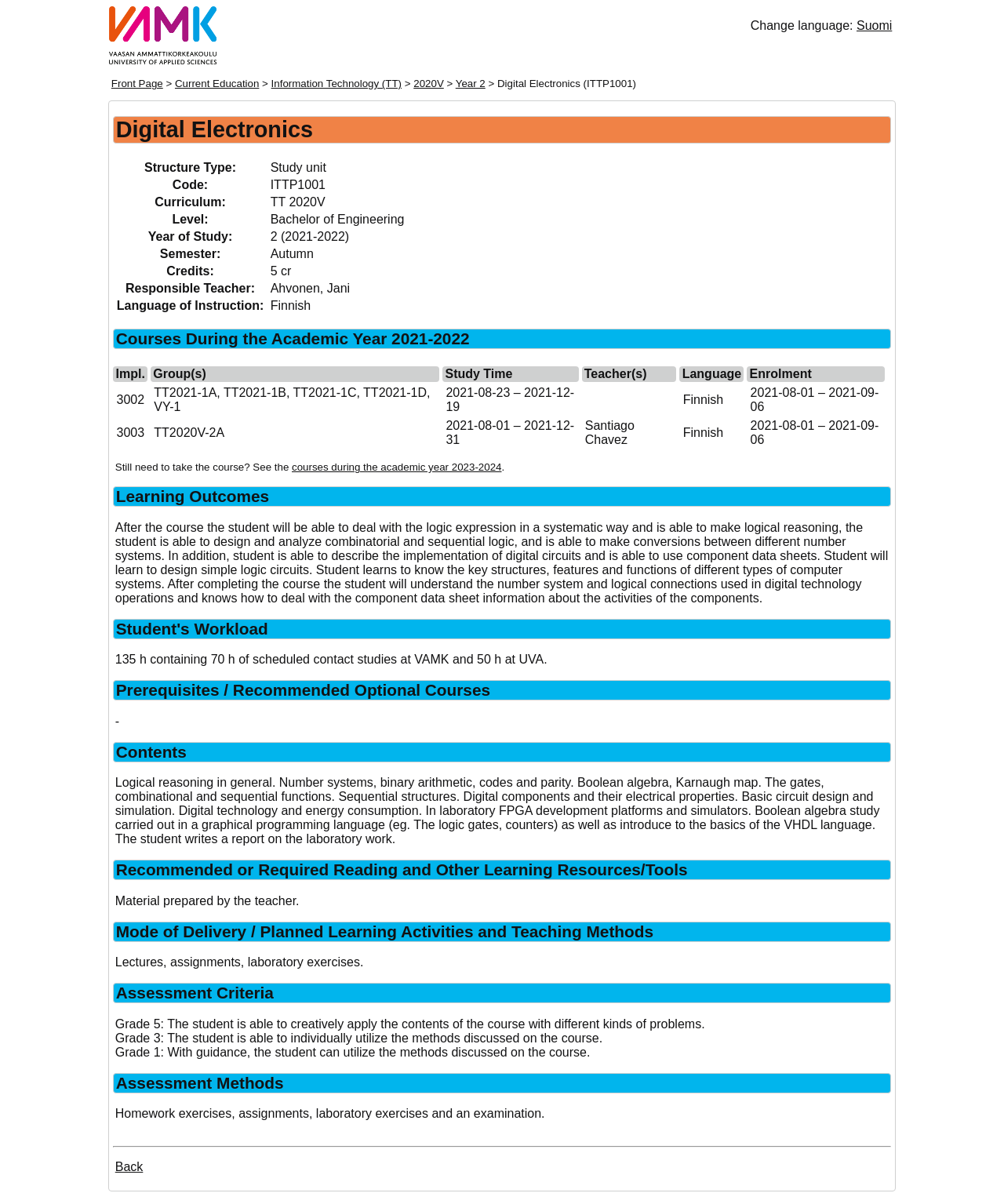How many credits is the course worth?
Please answer the question as detailed as possible based on the image.

The number of credits the course is worth can be found in the table under the 'Credits:' column, with a bounding box of [0.267, 0.219, 0.405, 0.232]. The course is worth 5 credits.